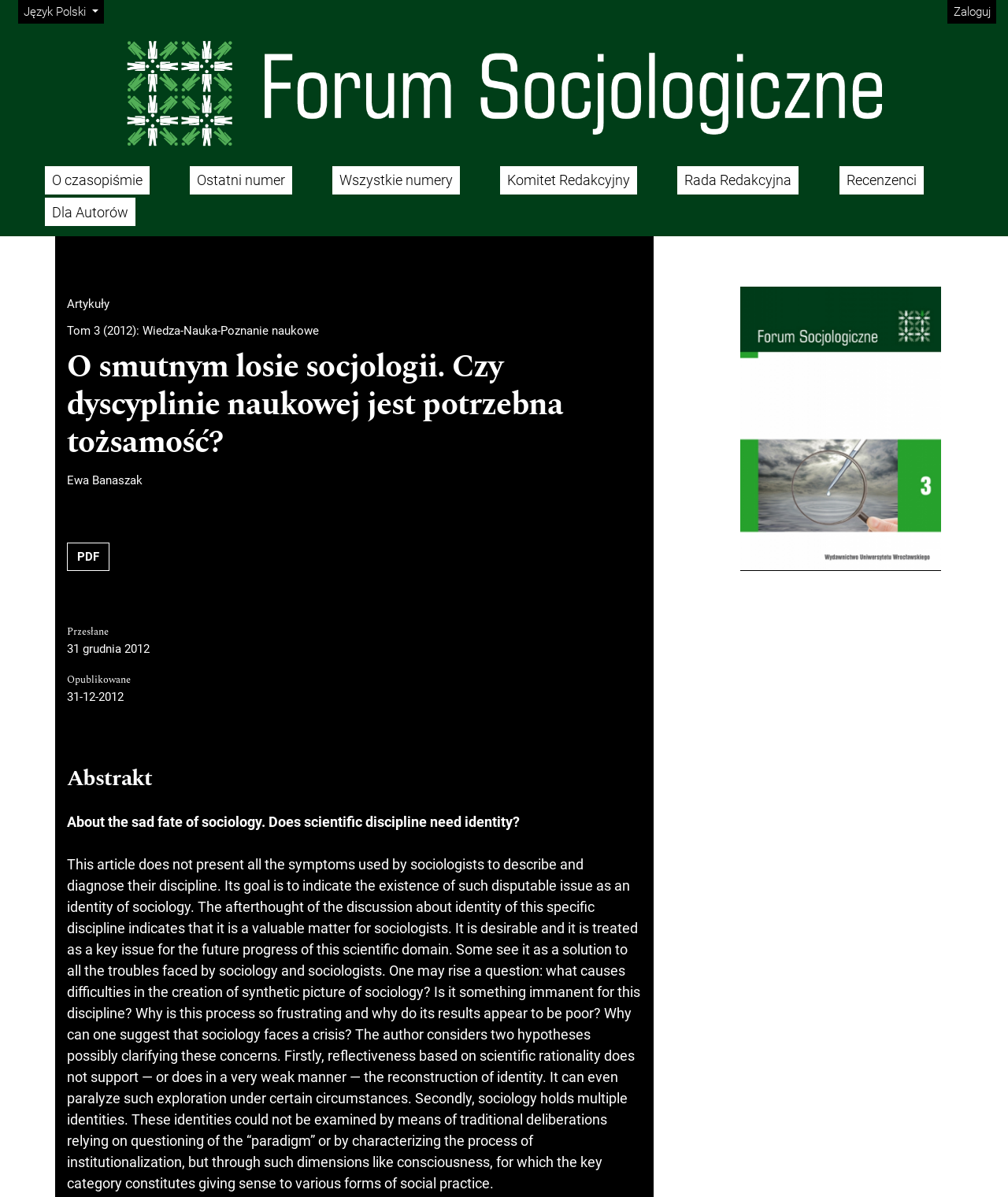Determine the bounding box for the HTML element described here: "Tom 3 (2012): Wiedza-Nauka-Poznanie naukowe". The coordinates should be given as [left, top, right, bottom] with each number being a float between 0 and 1.

[0.066, 0.269, 0.316, 0.284]